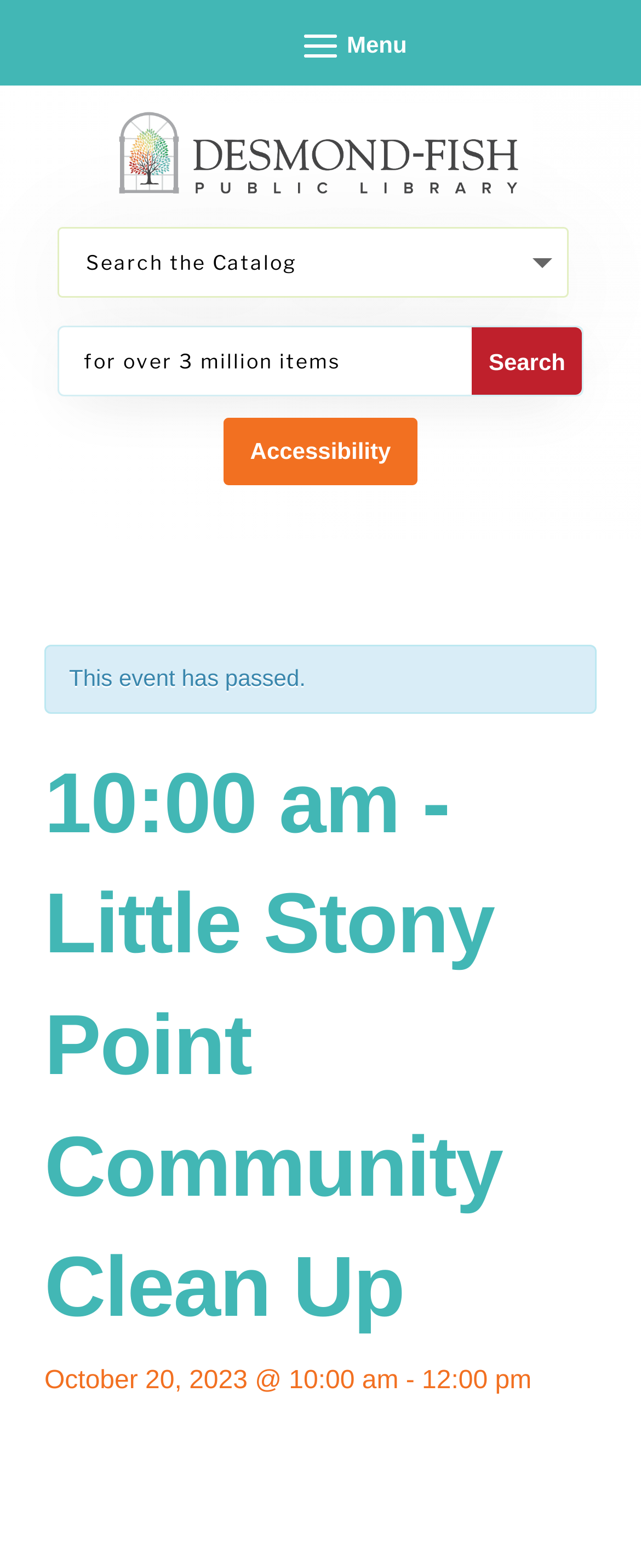Is the community clean up event still happening?
From the image, respond using a single word or phrase.

No